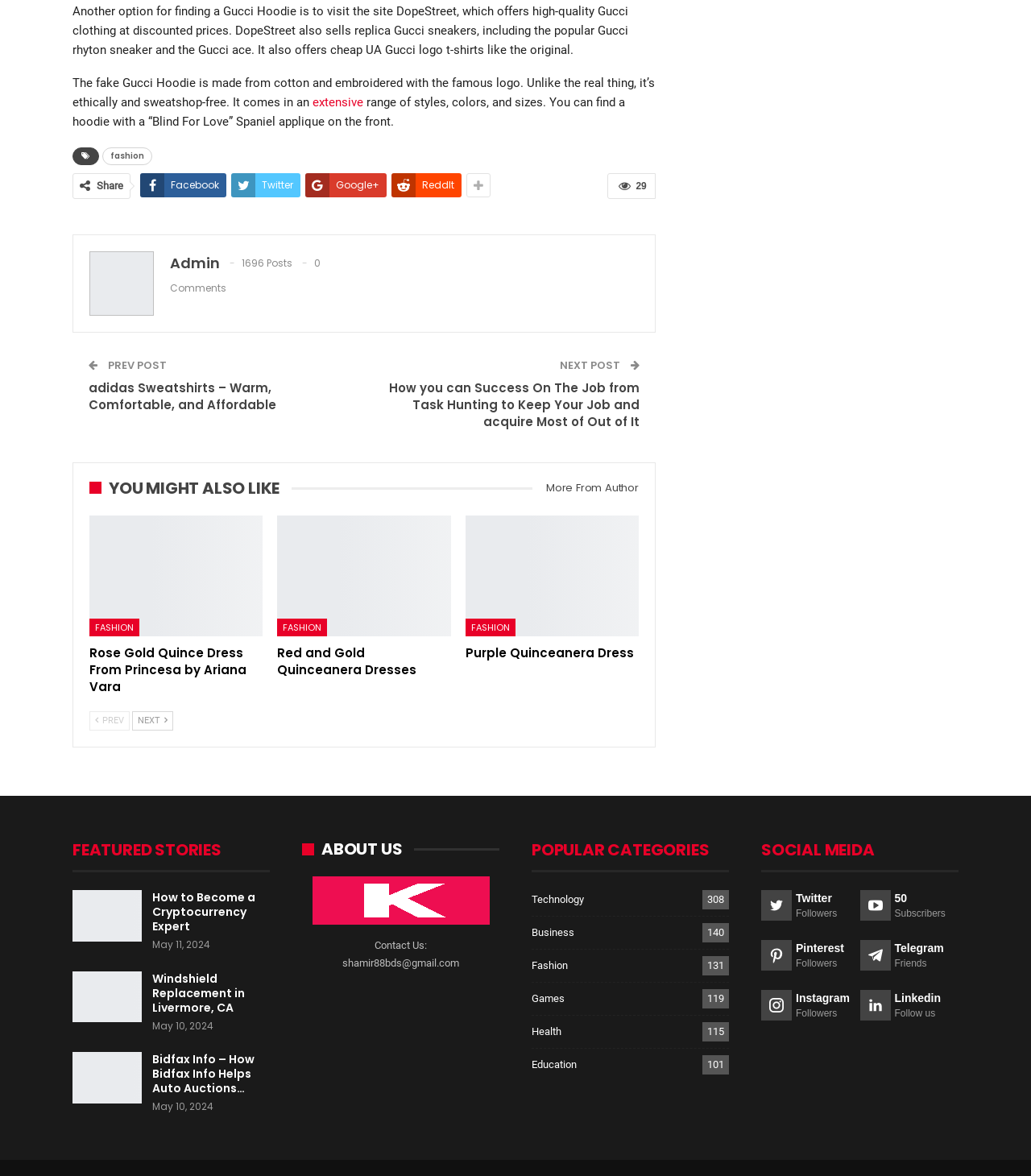Determine the bounding box coordinates for the area that needs to be clicked to fulfill this task: "Follow us on Twitter". The coordinates must be given as four float numbers between 0 and 1, i.e., [left, top, right, bottom].

[0.834, 0.757, 0.93, 0.783]